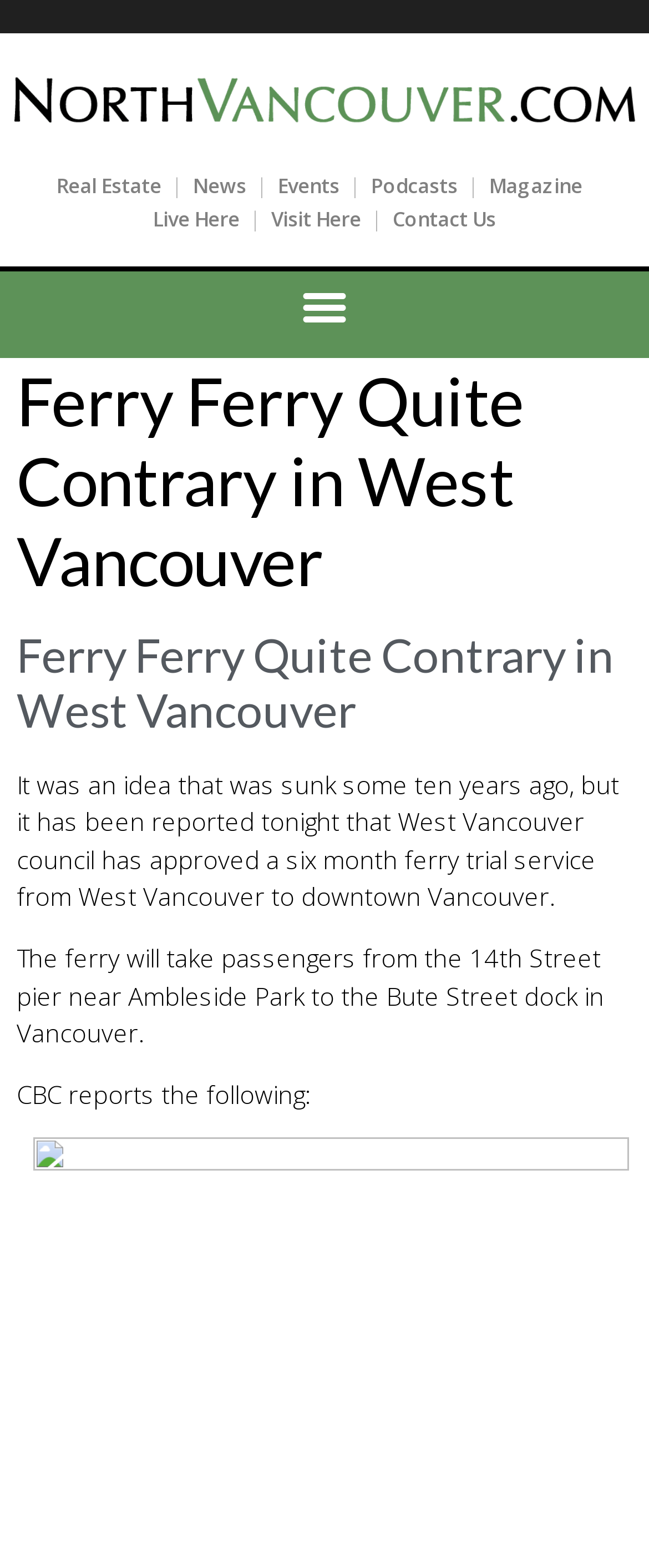Please locate the bounding box coordinates of the region I need to click to follow this instruction: "Click on Real Estate".

[0.087, 0.109, 0.249, 0.127]